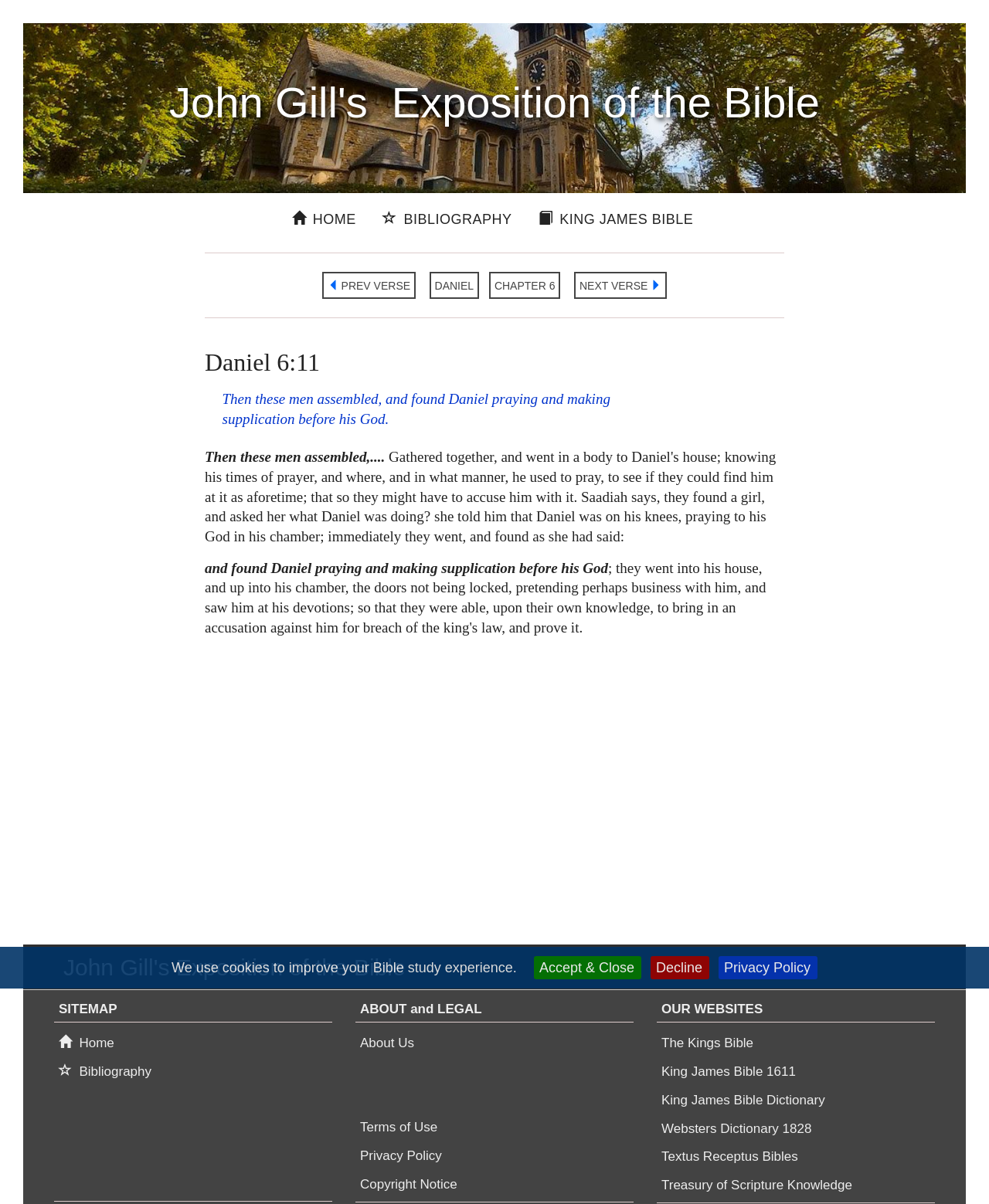Please determine the bounding box coordinates of the area that needs to be clicked to complete this task: 'view bibliography'. The coordinates must be four float numbers between 0 and 1, formatted as [left, top, right, bottom].

[0.379, 0.171, 0.525, 0.194]